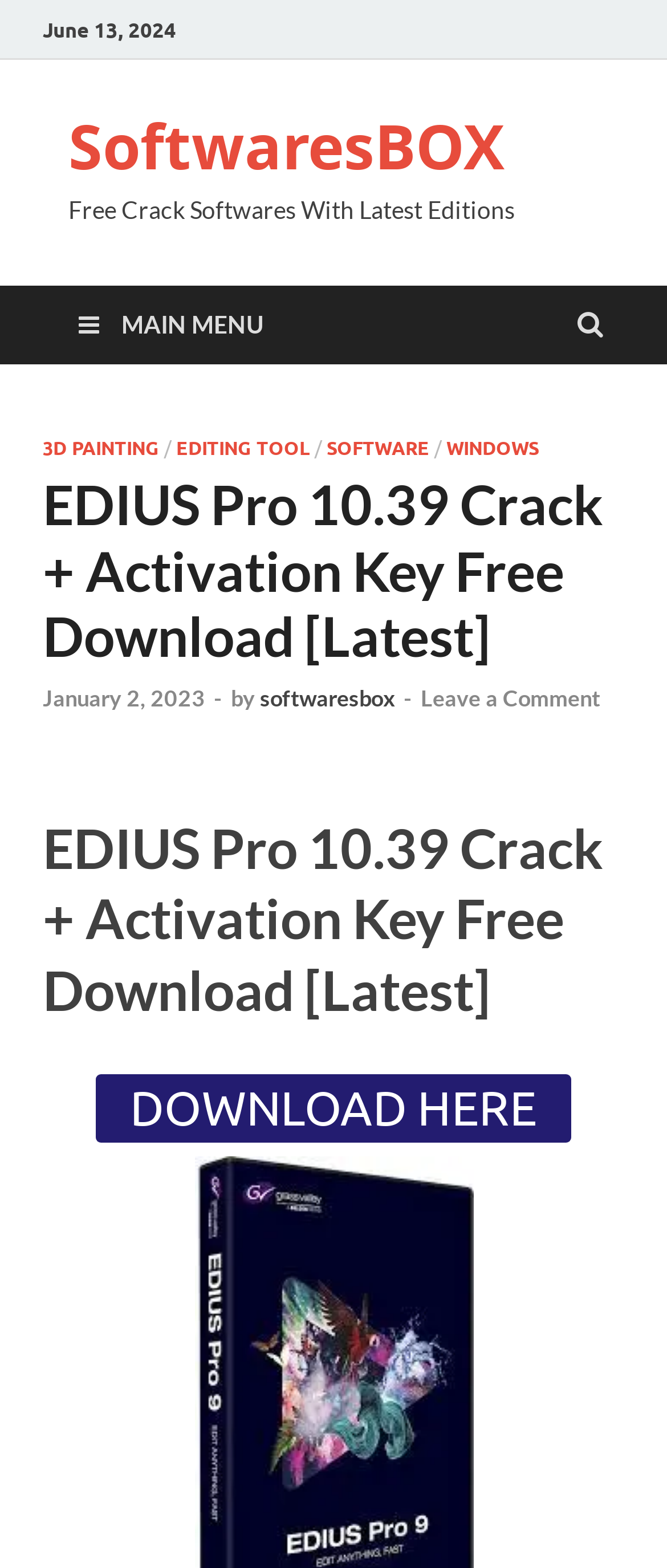Answer the question with a single word or phrase: 
Who is the author of the article?

softwaresbox